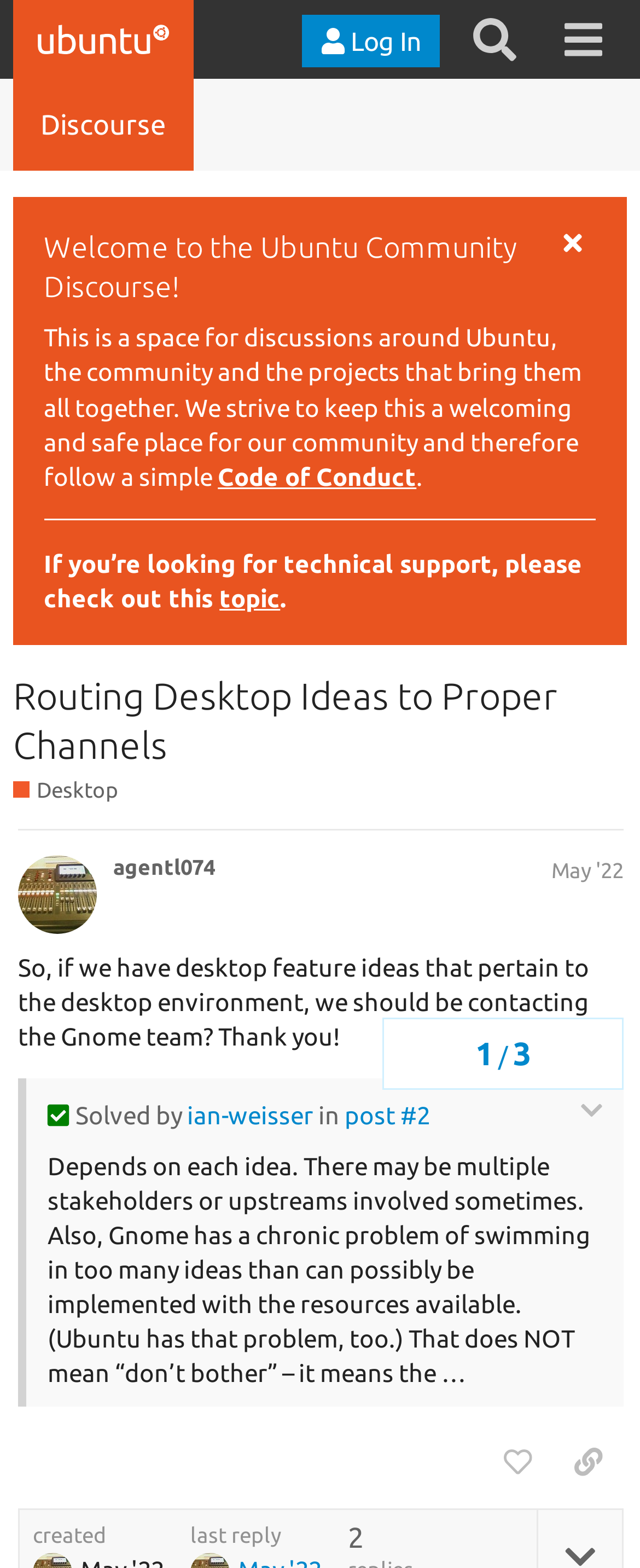Determine the bounding box coordinates of the target area to click to execute the following instruction: "Search for topics."

[0.706, 0.003, 0.843, 0.047]